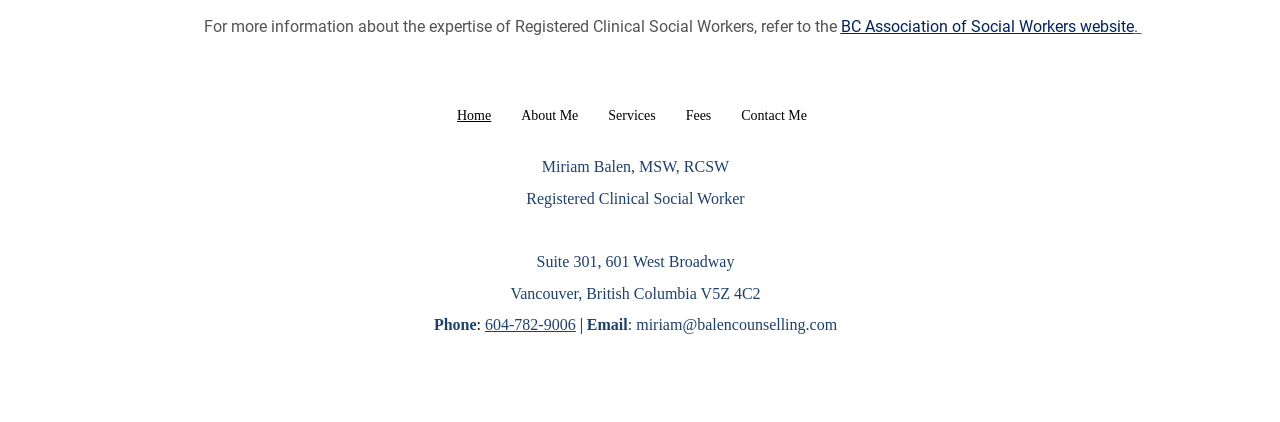Could you locate the bounding box coordinates for the section that should be clicked to accomplish this task: "call the phone number".

[0.379, 0.749, 0.45, 0.79]